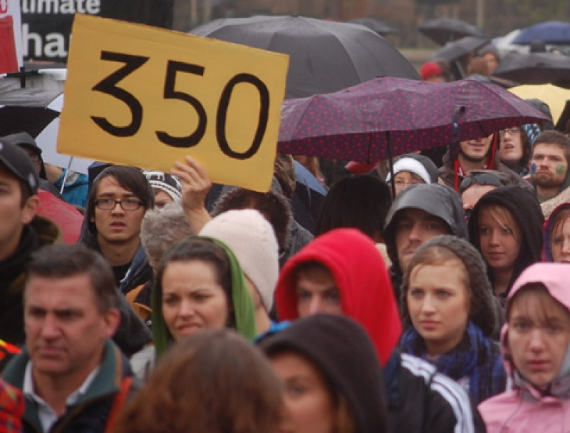Provide a one-word or brief phrase answer to the question:
What is the occasion depicted in the image?

International Day of Climate Action